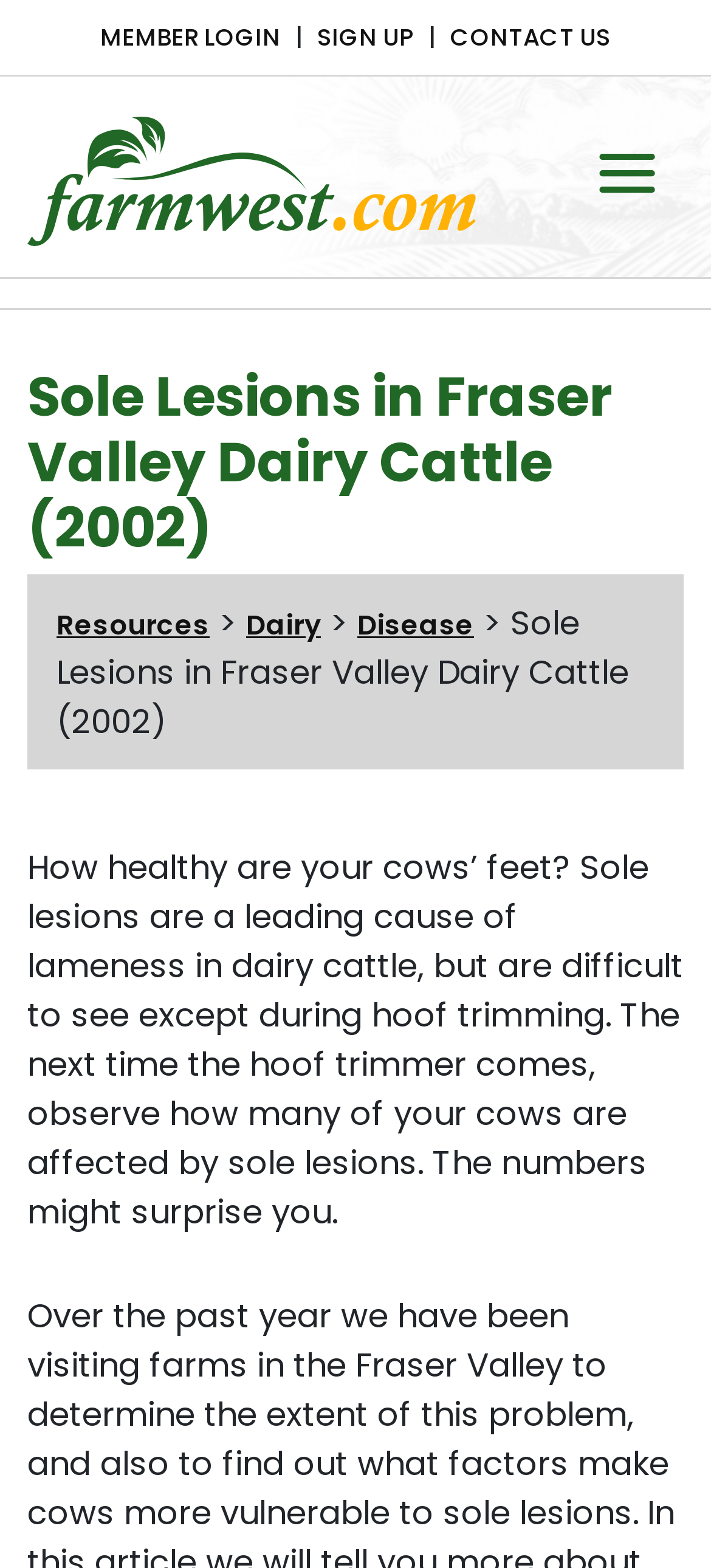Specify the bounding box coordinates of the element's area that should be clicked to execute the given instruction: "Click CONTACT US". The coordinates should be four float numbers between 0 and 1, i.e., [left, top, right, bottom].

[0.613, 0.003, 0.879, 0.044]